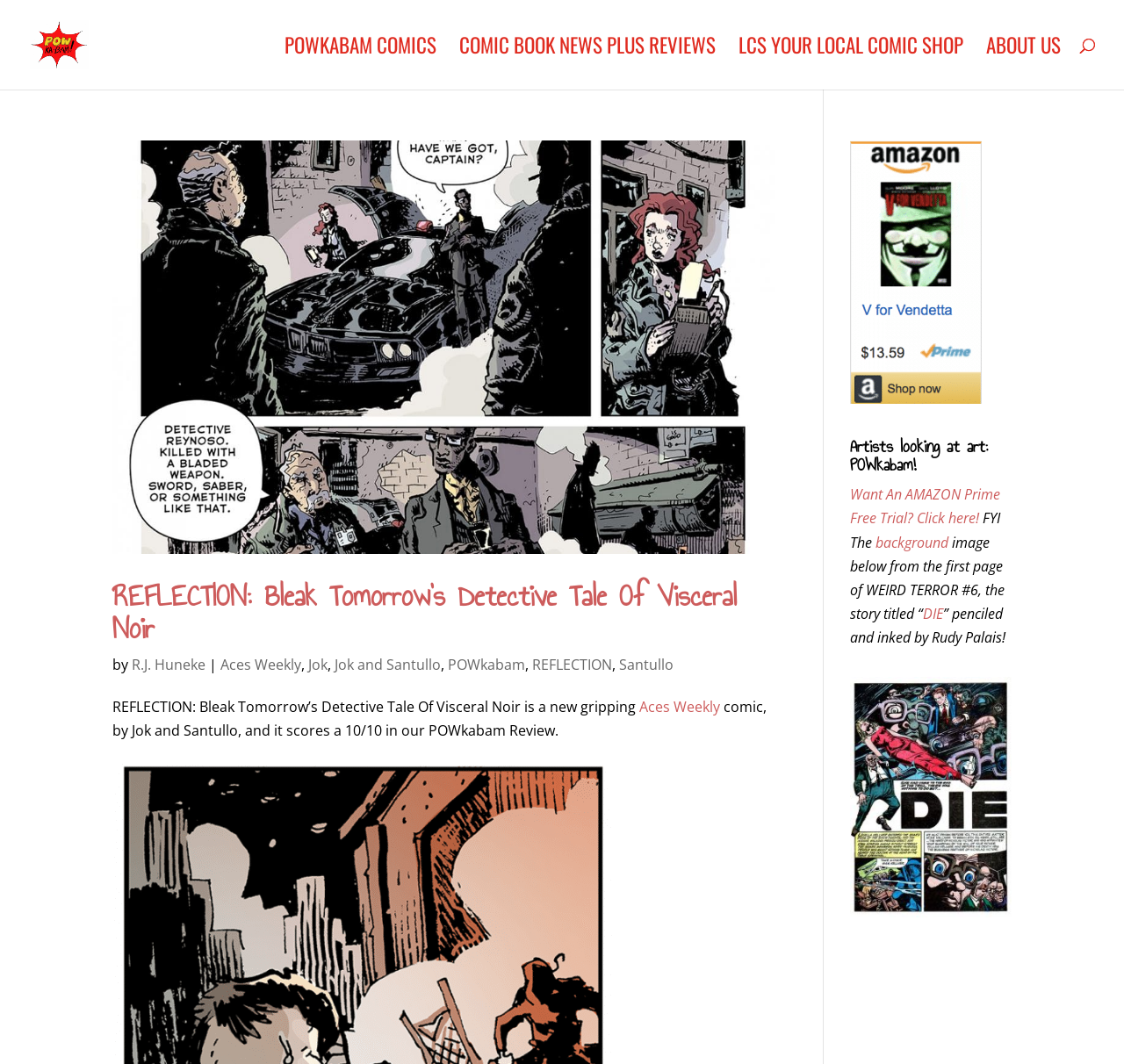Please give the bounding box coordinates of the area that should be clicked to fulfill the following instruction: "Visit the website of comic book creator R.J. Huneke". The coordinates should be in the format of four float numbers from 0 to 1, i.e., [left, top, right, bottom].

[0.117, 0.615, 0.183, 0.634]